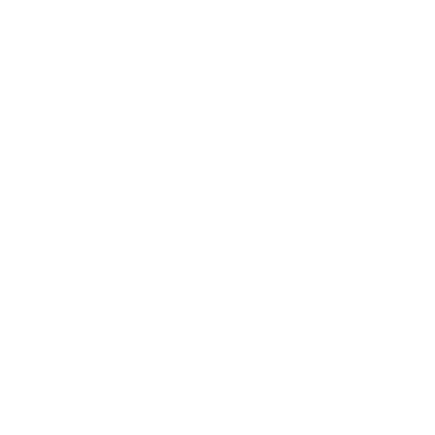Using a single word or phrase, answer the following question: 
What is the purpose of the product?

Acne treatment